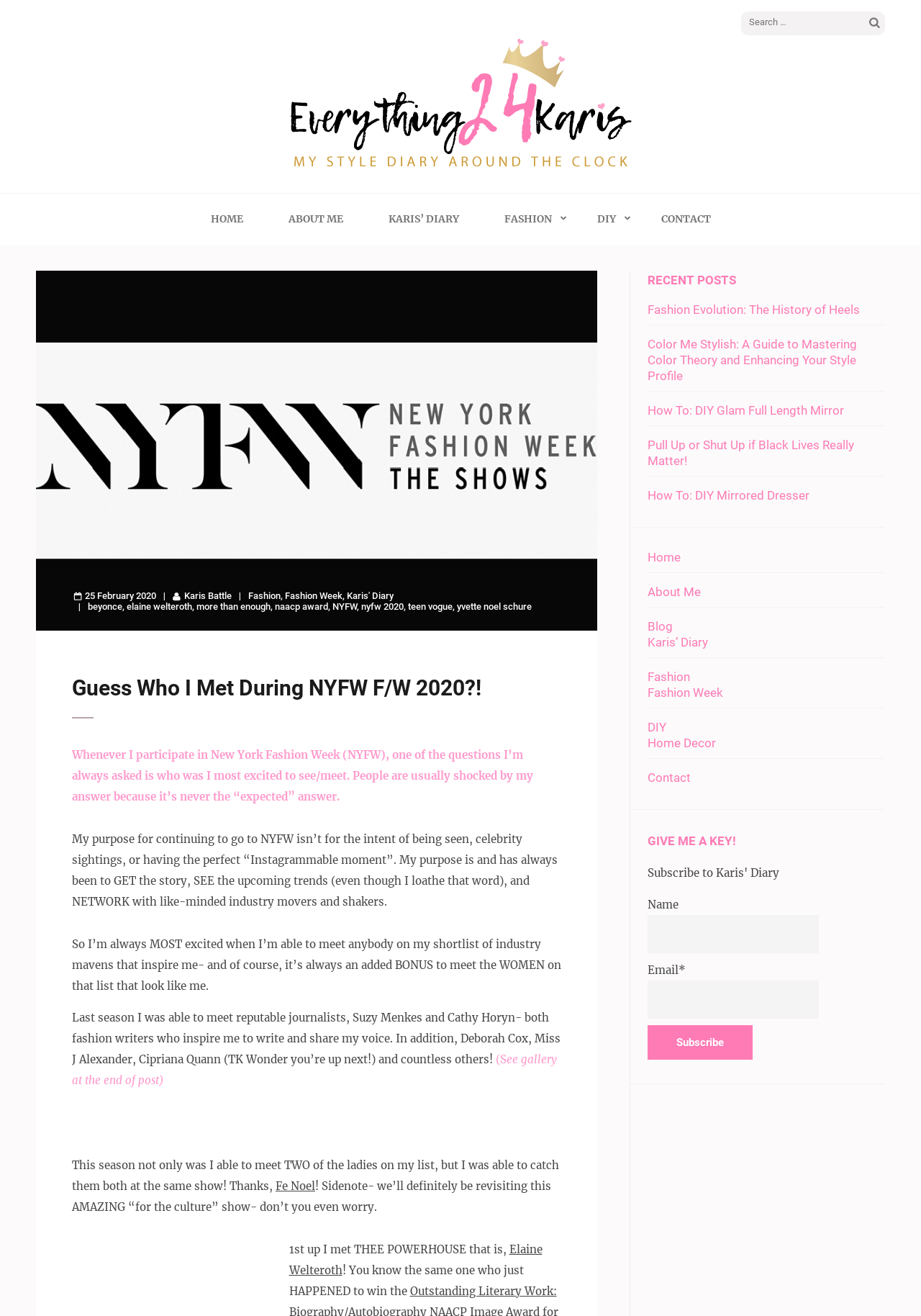Based on the element description: "How To: DIY Mirrored Dresser", identify the UI element and provide its bounding box coordinates. Use four float numbers between 0 and 1, [left, top, right, bottom].

[0.703, 0.371, 0.879, 0.382]